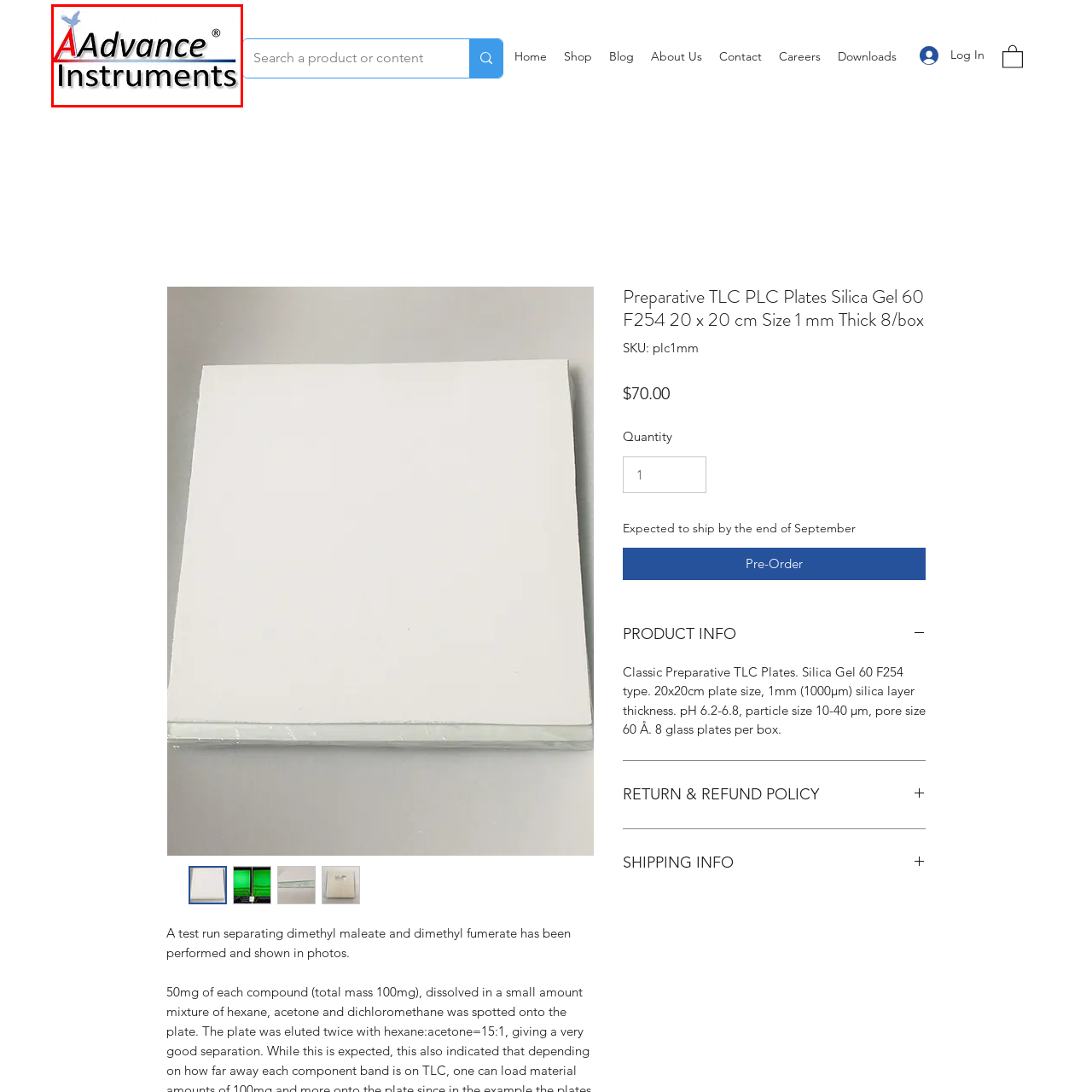What is the shape of the icon above the letter 'A'?
Observe the part of the image inside the red bounding box and answer the question concisely with one word or a short phrase.

Bird